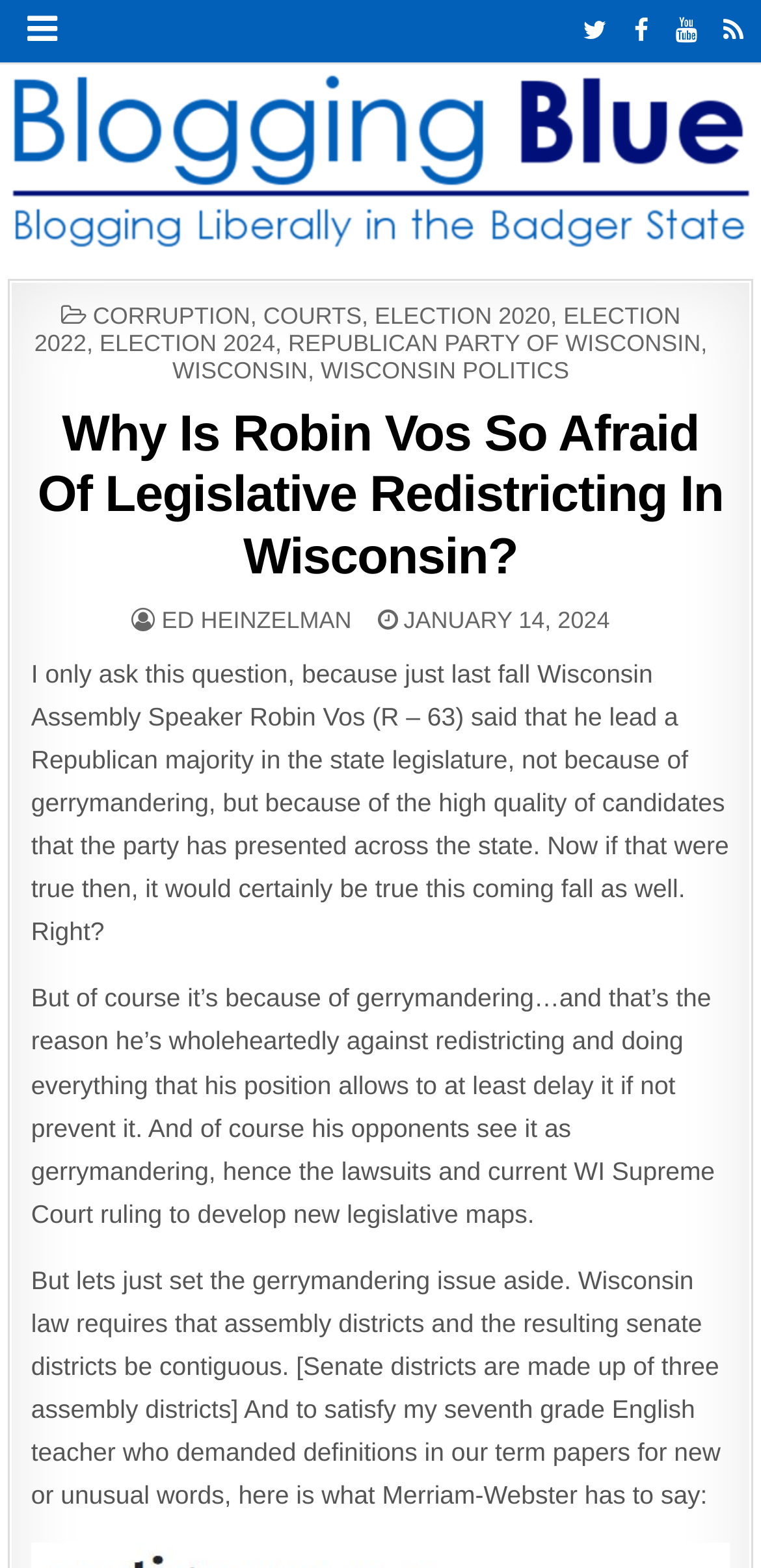What is the requirement for assembly districts in Wisconsin?
Based on the image, give a concise answer in the form of a single word or short phrase.

Contiguous